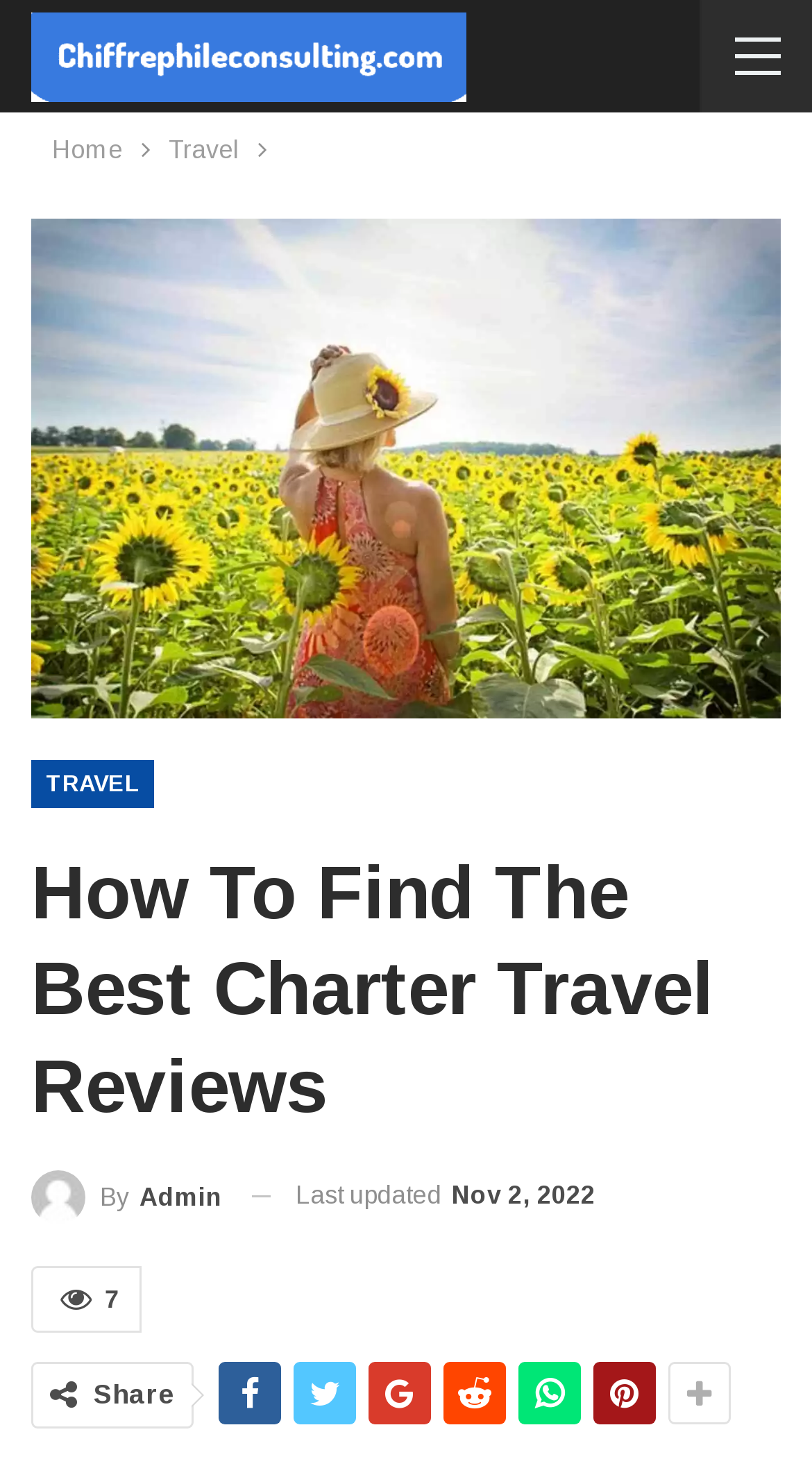Given the content of the image, can you provide a detailed answer to the question?
Who is the author of the current article?

I found the author's name by looking at the link 'By Admin' located below the article's title, which indicates that the article was written by 'Admin'.